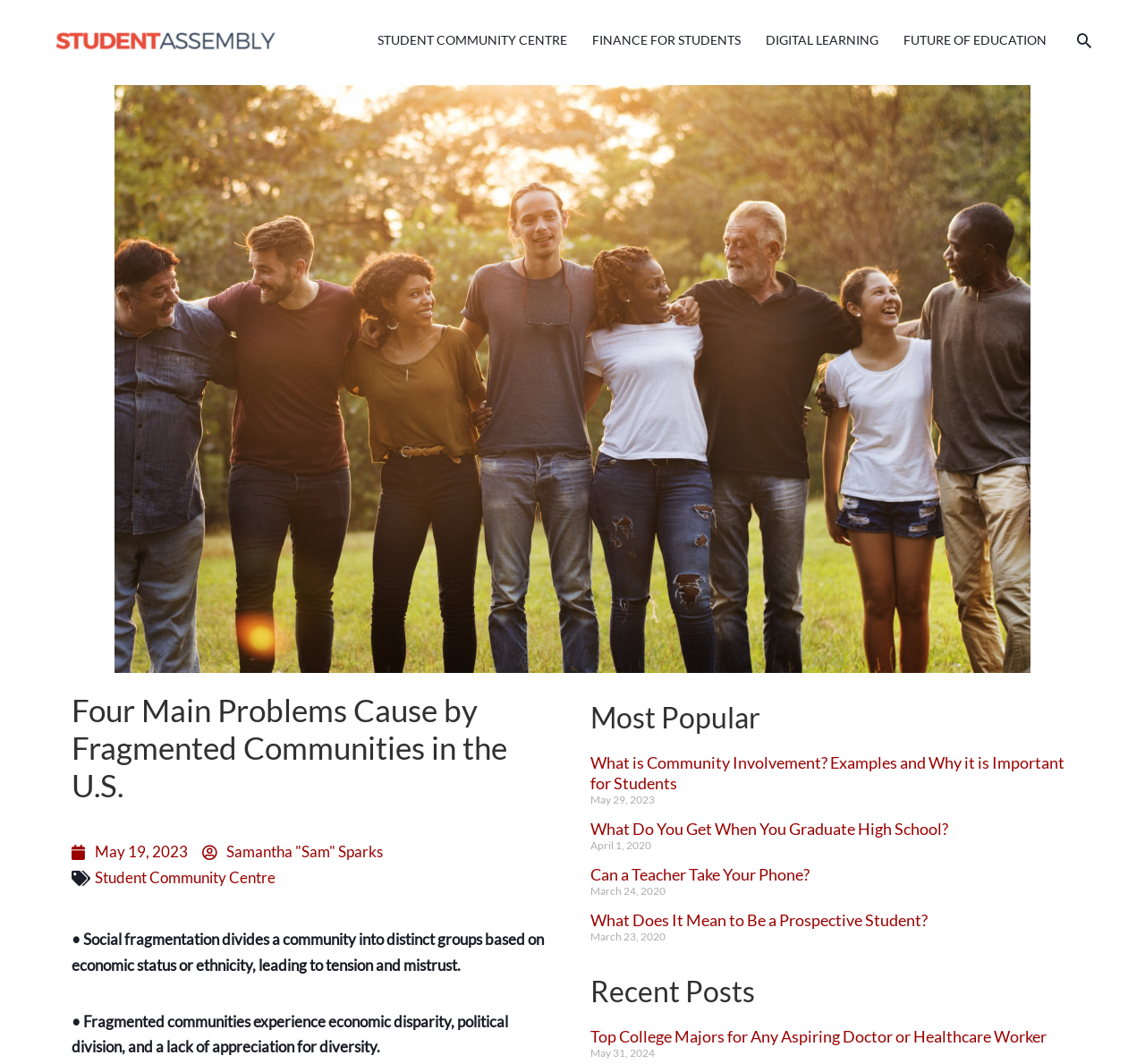What is the name of the author of the article?
Observe the image and answer the question with a one-word or short phrase response.

Samantha 'Sam' Sparks